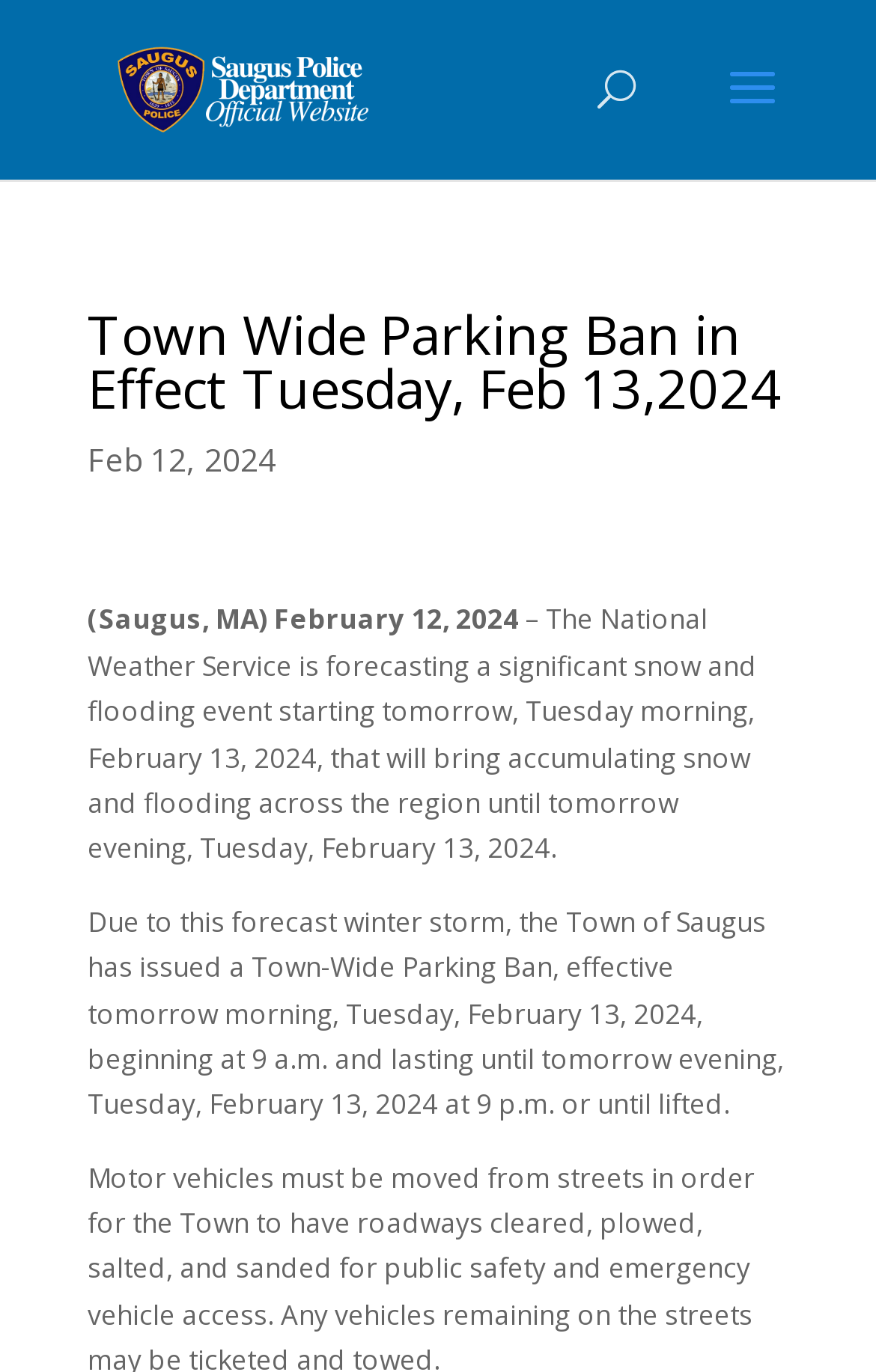Provide an in-depth caption for the webpage.

The webpage is about a town-wide parking ban in Saugus, Massachusetts, effective on Tuesday, February 13, 2024. At the top, there is a link to the Saugus Police Department, accompanied by an image with the same name, positioned near the top-left corner of the page. 

Below the link and image, a search bar is located, spanning almost the entire width of the page. 

The main content of the page is divided into sections. The first section is a heading that announces the town-wide parking ban, positioned near the top-center of the page. 

Directly below the heading, there is a date, "Feb 12, 2024", followed by a brief description of the event, "(Saugus, MA) February 12, 2024". 

The next section provides more detailed information about the weather forecast, stating that a significant snow and flooding event is expected to start on Tuesday morning and last until the evening. 

Finally, the last section explains the town-wide parking ban, which will be in effect from 9 a.m. to 9 p.m. on Tuesday, February 13, 2024, or until lifted.